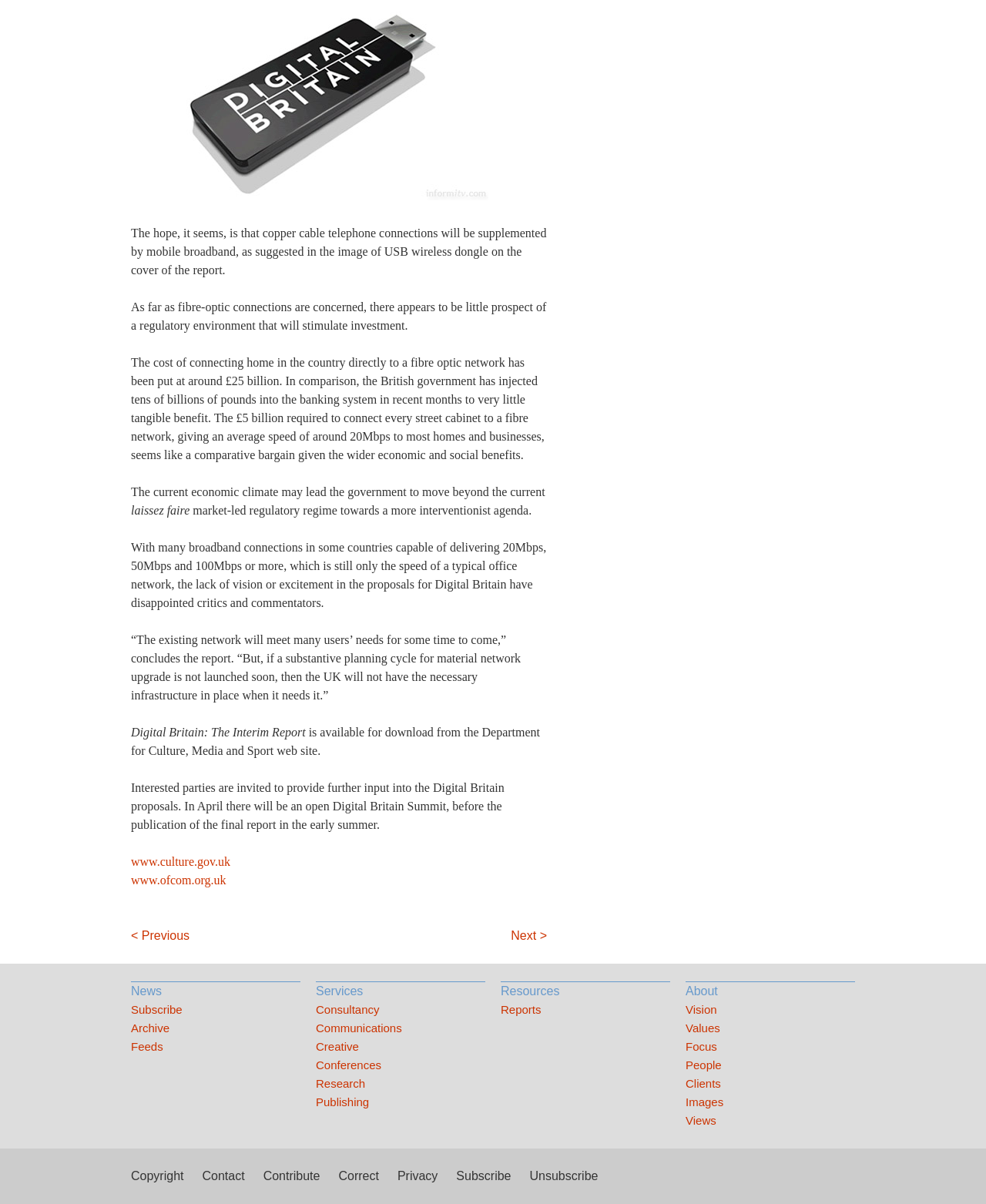Using the description: "People", identify the bounding box of the corresponding UI element in the screenshot.

[0.695, 0.877, 0.867, 0.893]